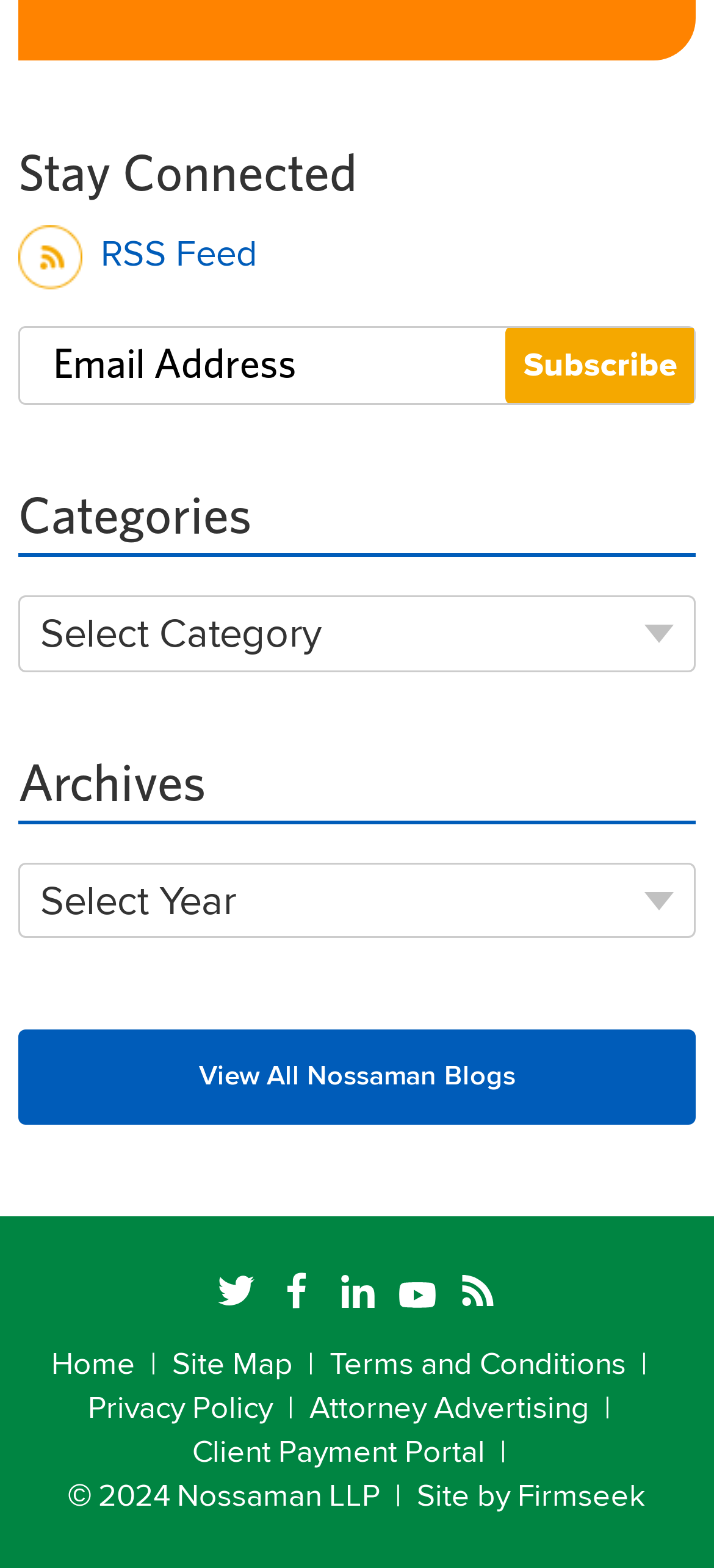Give a one-word or one-phrase response to the question:
What is the purpose of the 'Subscribe' button?

To subscribe to email updates